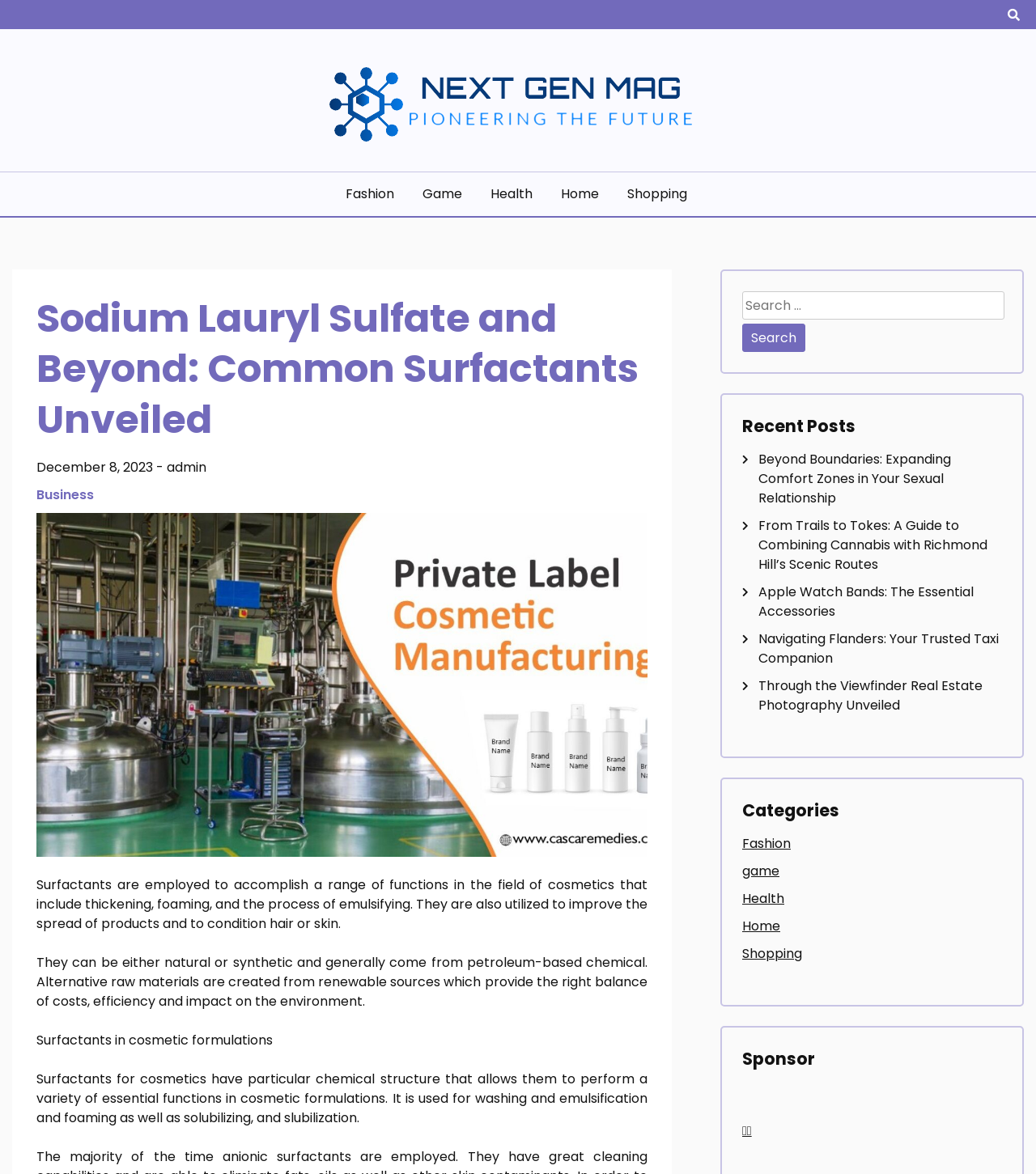Determine the bounding box coordinates of the clickable area required to perform the following instruction: "Read the article about Sodium Lauryl Sulfate". The coordinates should be represented as four float numbers between 0 and 1: [left, top, right, bottom].

[0.035, 0.25, 0.625, 0.379]